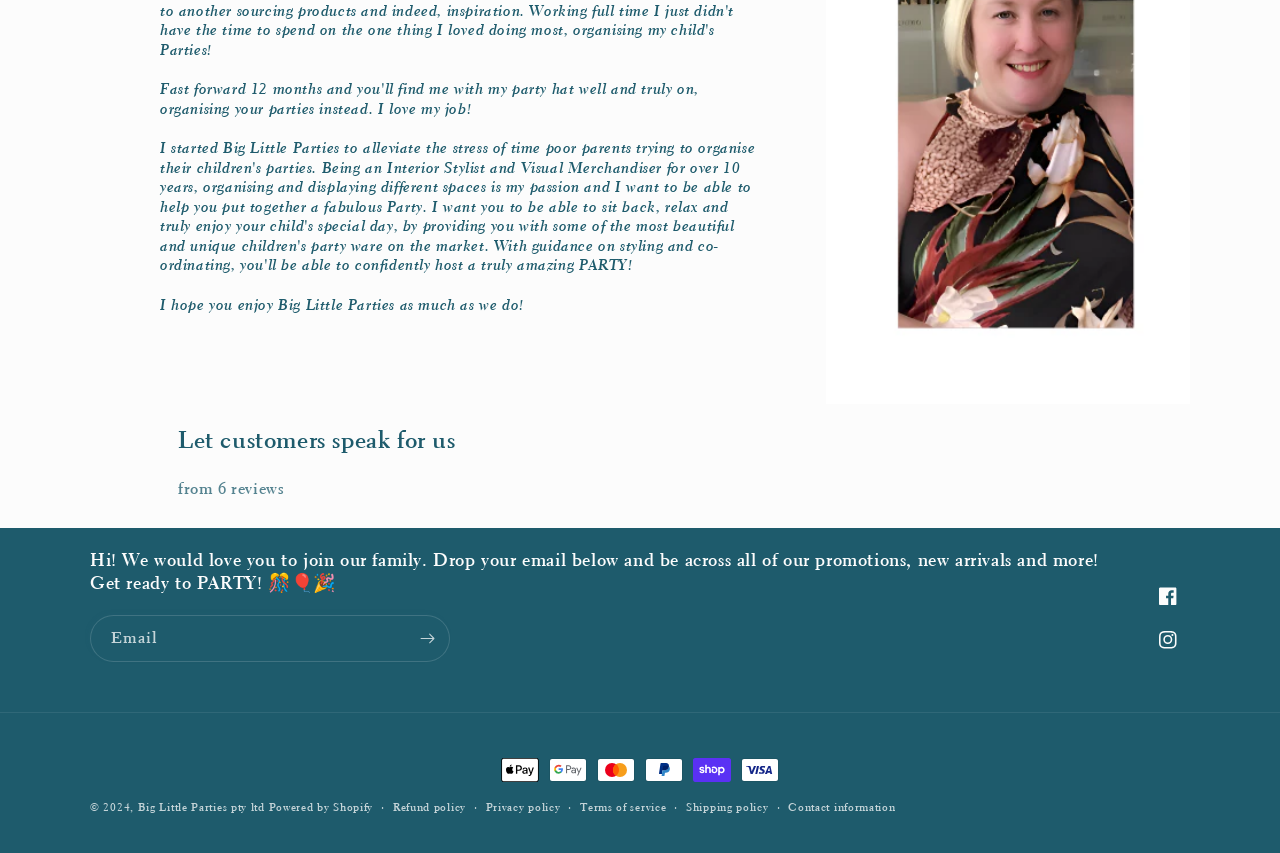Please locate the bounding box coordinates for the element that should be clicked to achieve the following instruction: "Contact us". Ensure the coordinates are given as four float numbers between 0 and 1, i.e., [left, top, right, bottom].

[0.616, 0.935, 0.7, 0.957]